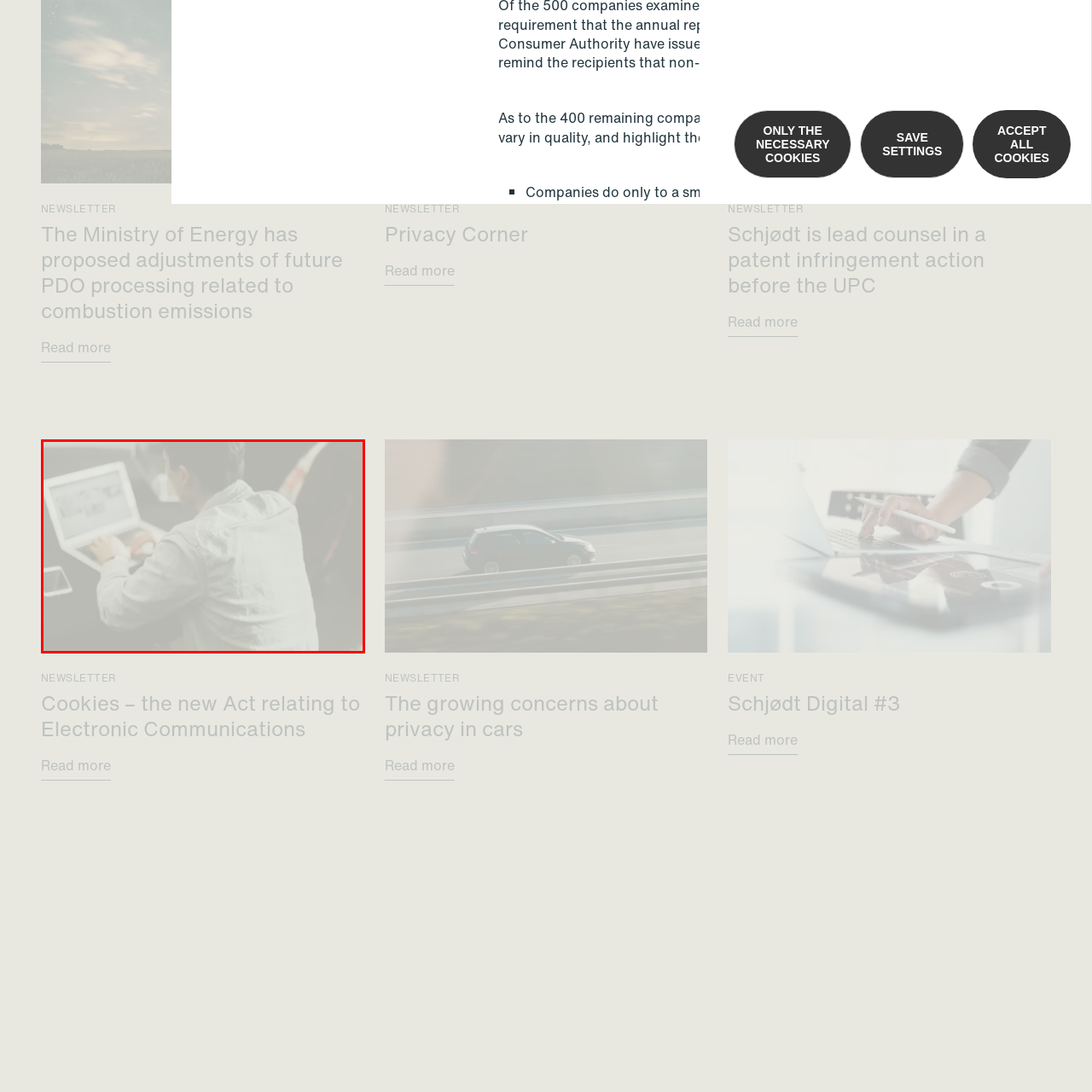Focus on the part of the image that is marked with a yellow outline and respond in detail to the following inquiry based on what you observe: 
What is the individual focused on?

The caption states that the individual is engaged in using a laptop and their focused attention is on the screen, indicating that they are actively working or browsing on the laptop.